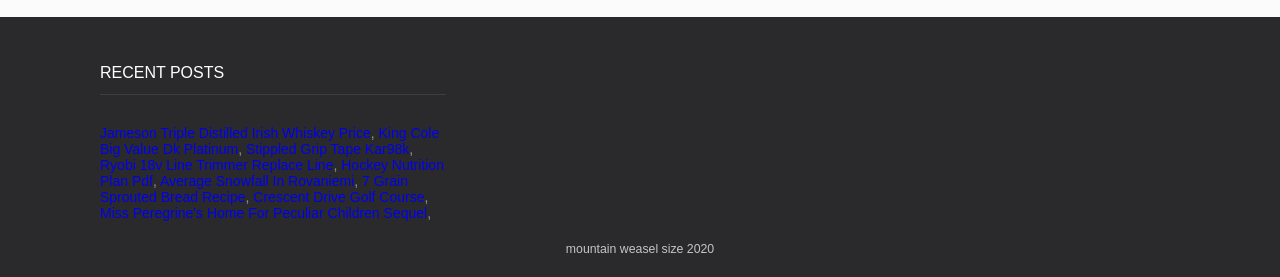What is the topic of the last link?
Please use the image to provide a one-word or short phrase answer.

Book